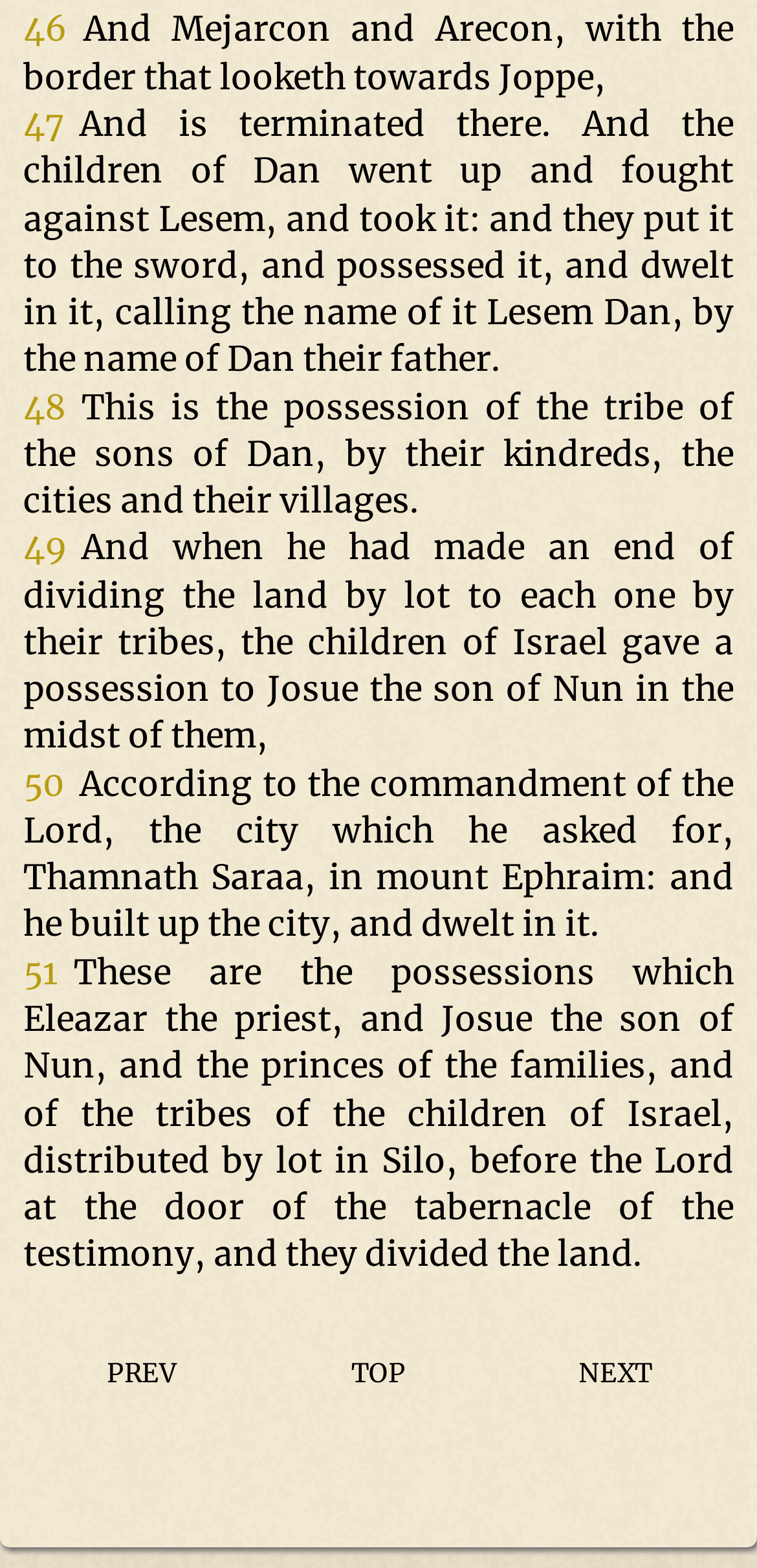Based on the image, give a detailed response to the question: What is the name of the son of Nun mentioned in verse 50?

In the StaticText element with OCR text 'And when he had made an end of dividing the land by lot to each one by their tribes, the children of Israel gave a possession to Josue the son of Nun in the midst of them,', the name of the son of Nun mentioned is Josue.